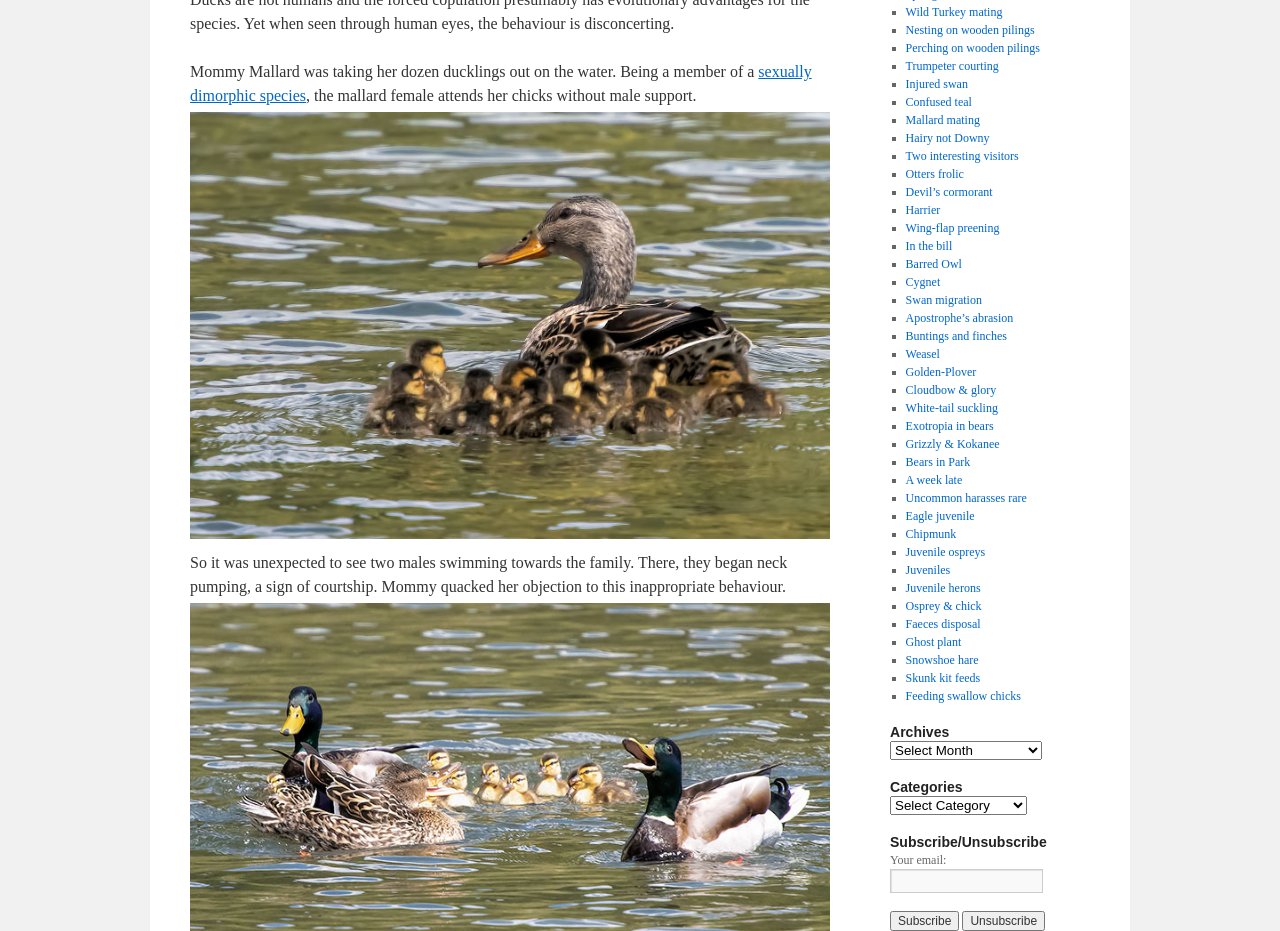Give the bounding box coordinates for the element described as: "Weasel".

[0.707, 0.373, 0.734, 0.388]